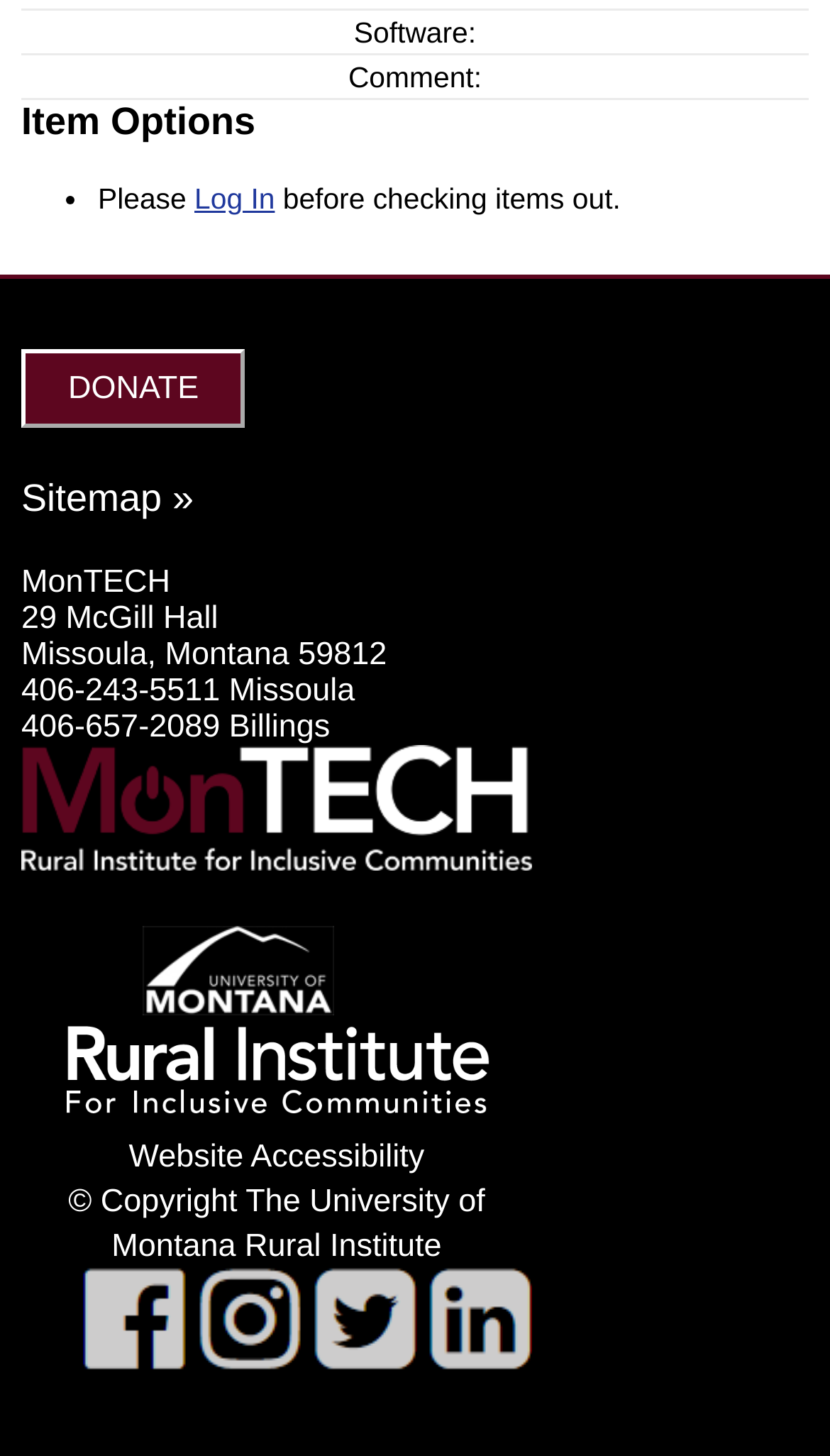Locate the bounding box coordinates of the clickable region necessary to complete the following instruction: "Donate". Provide the coordinates in the format of four float numbers between 0 and 1, i.e., [left, top, right, bottom].

[0.026, 0.253, 0.296, 0.283]